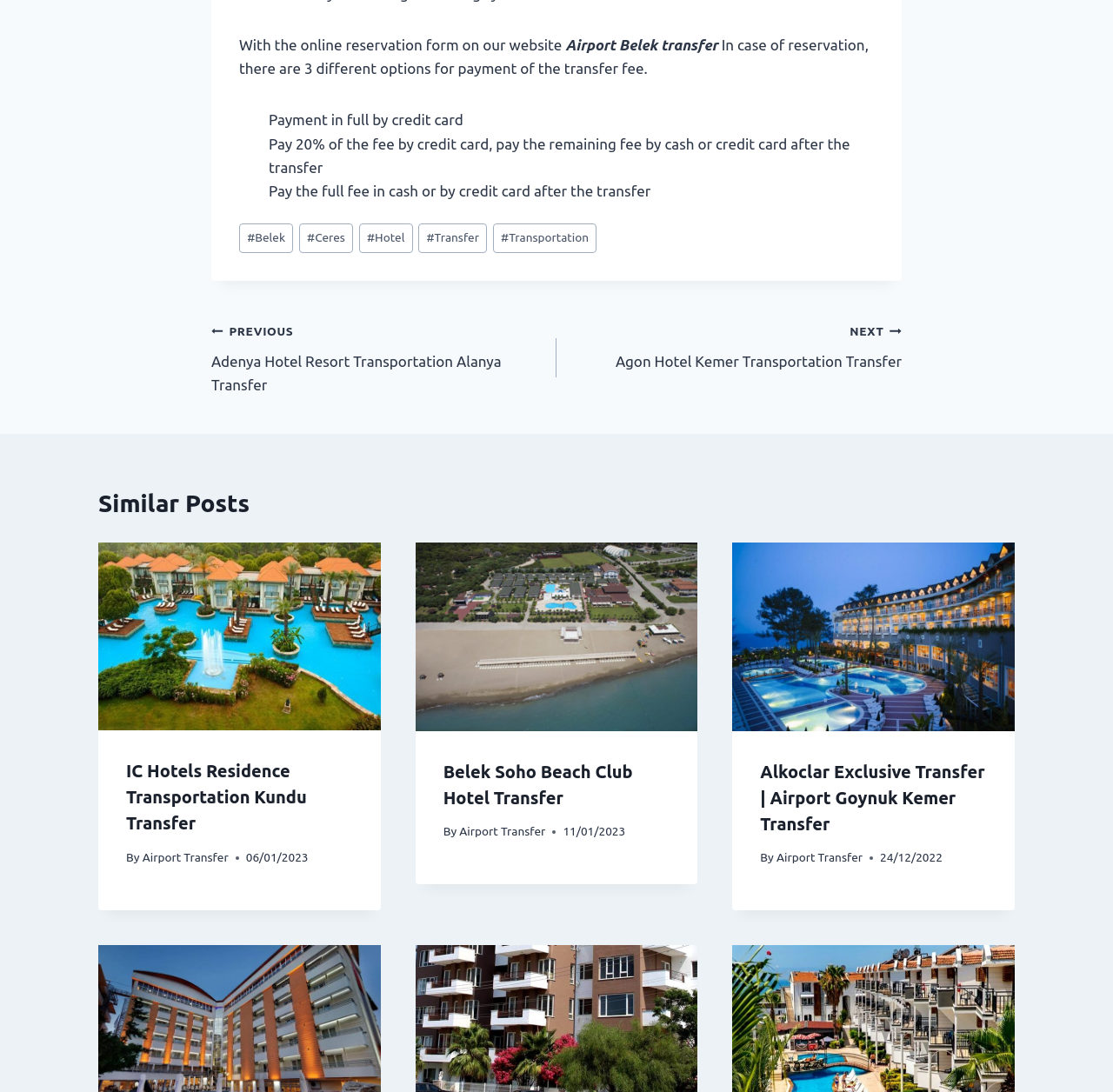Find the bounding box of the web element that fits this description: "Kids".

None